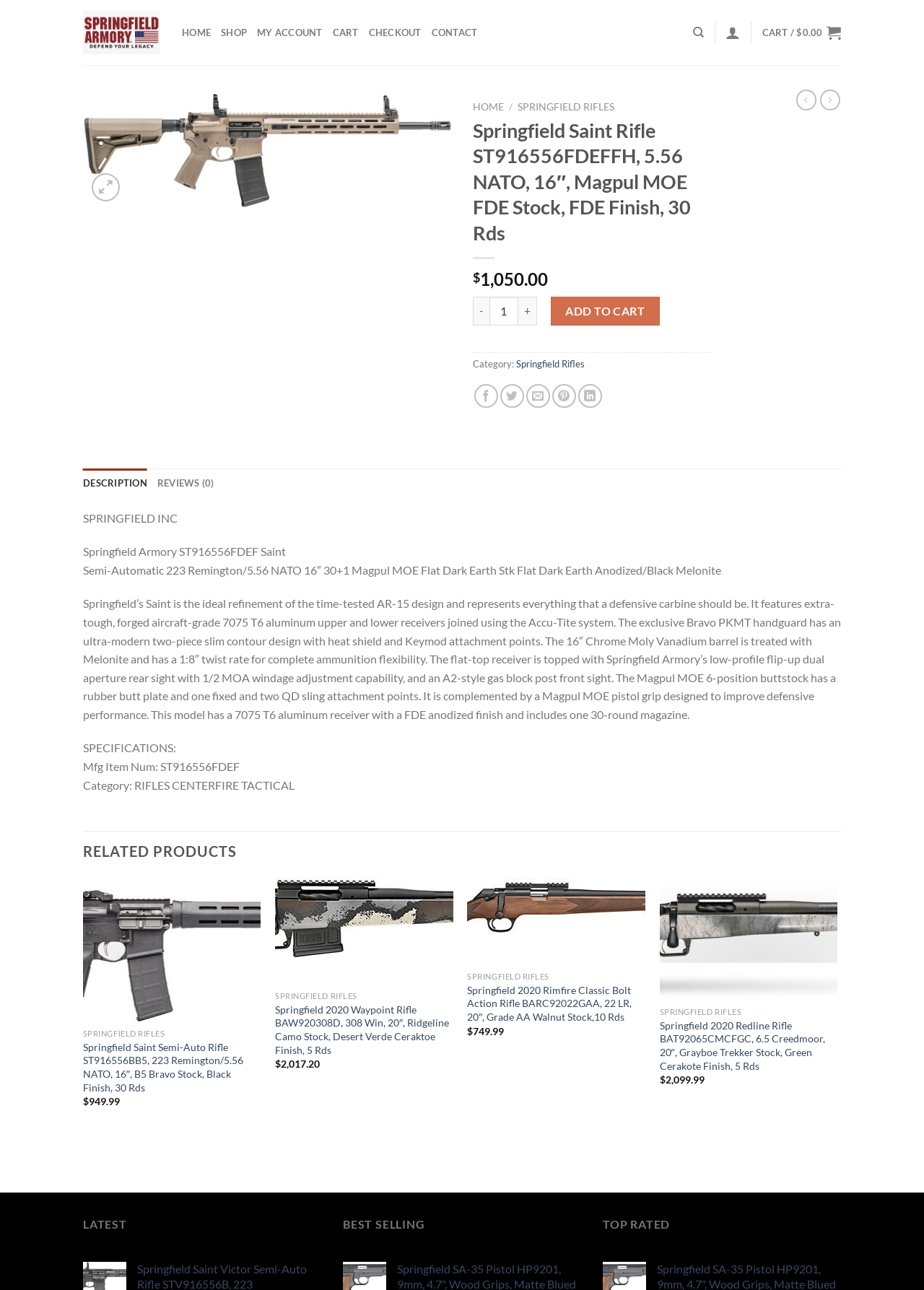Identify the bounding box coordinates of the clickable region necessary to fulfill the following instruction: "View product details of 'Springfield Saint Semi-Auto Rifle ST916556BB5'". The bounding box coordinates should be four float numbers between 0 and 1, i.e., [left, top, right, bottom].

[0.09, 0.807, 0.282, 0.849]